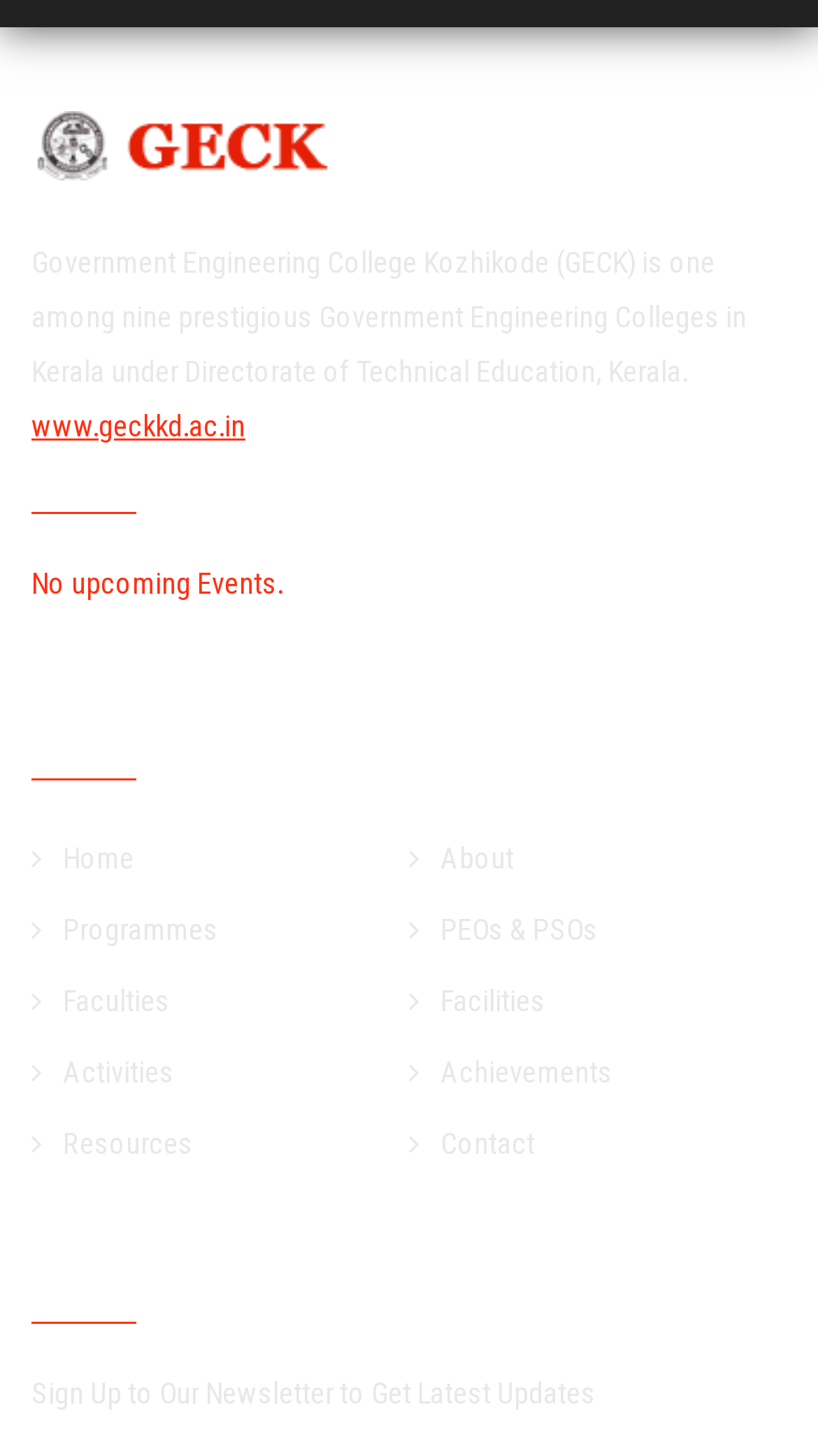Pinpoint the bounding box coordinates of the clickable area needed to execute the instruction: "explore department links". The coordinates should be specified as four float numbers between 0 and 1, i.e., [left, top, right, bottom].

[0.038, 0.494, 0.962, 0.529]